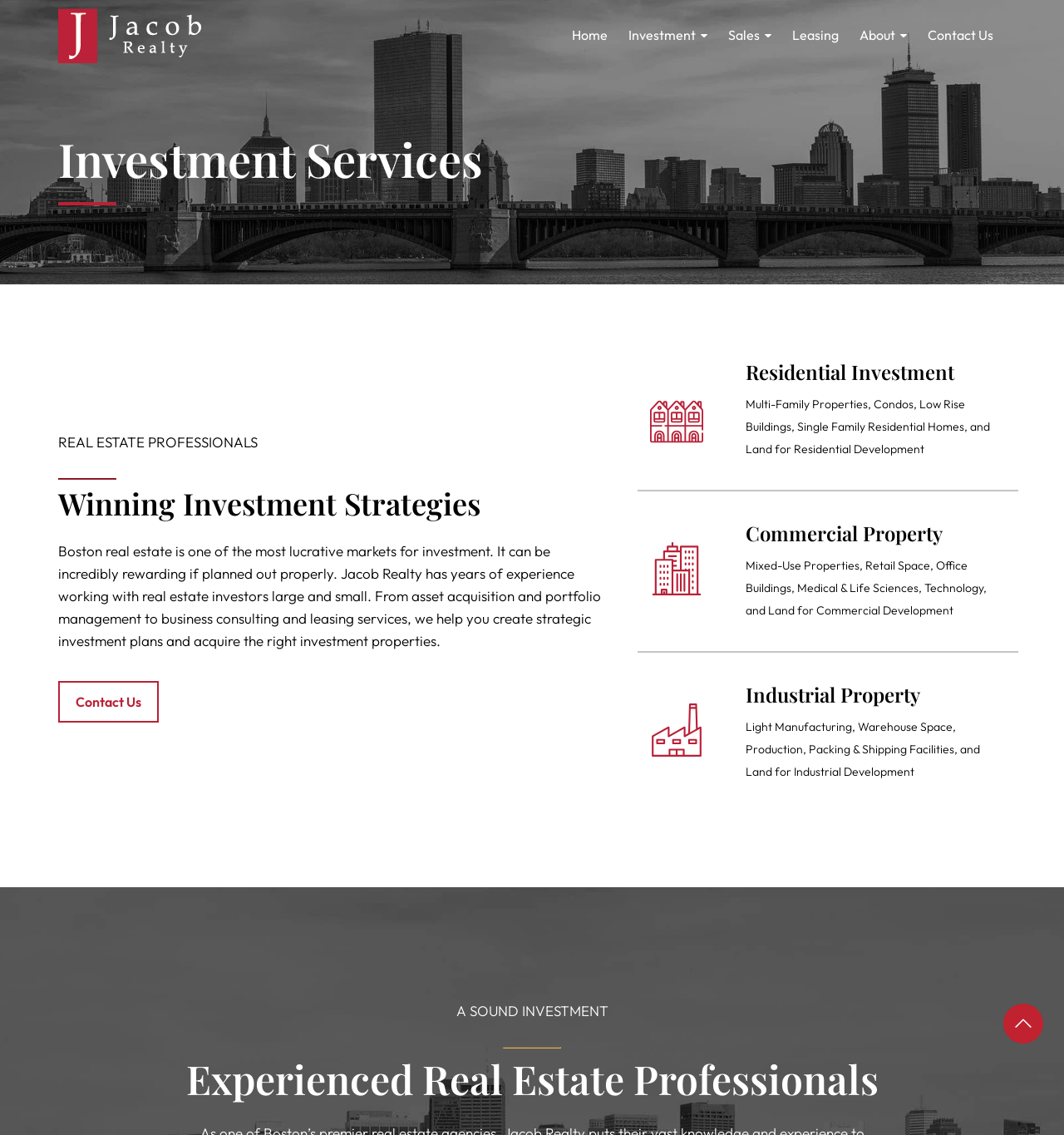What type of professionals are mentioned on this webpage?
Based on the screenshot, provide your answer in one word or phrase.

Real Estate Professionals